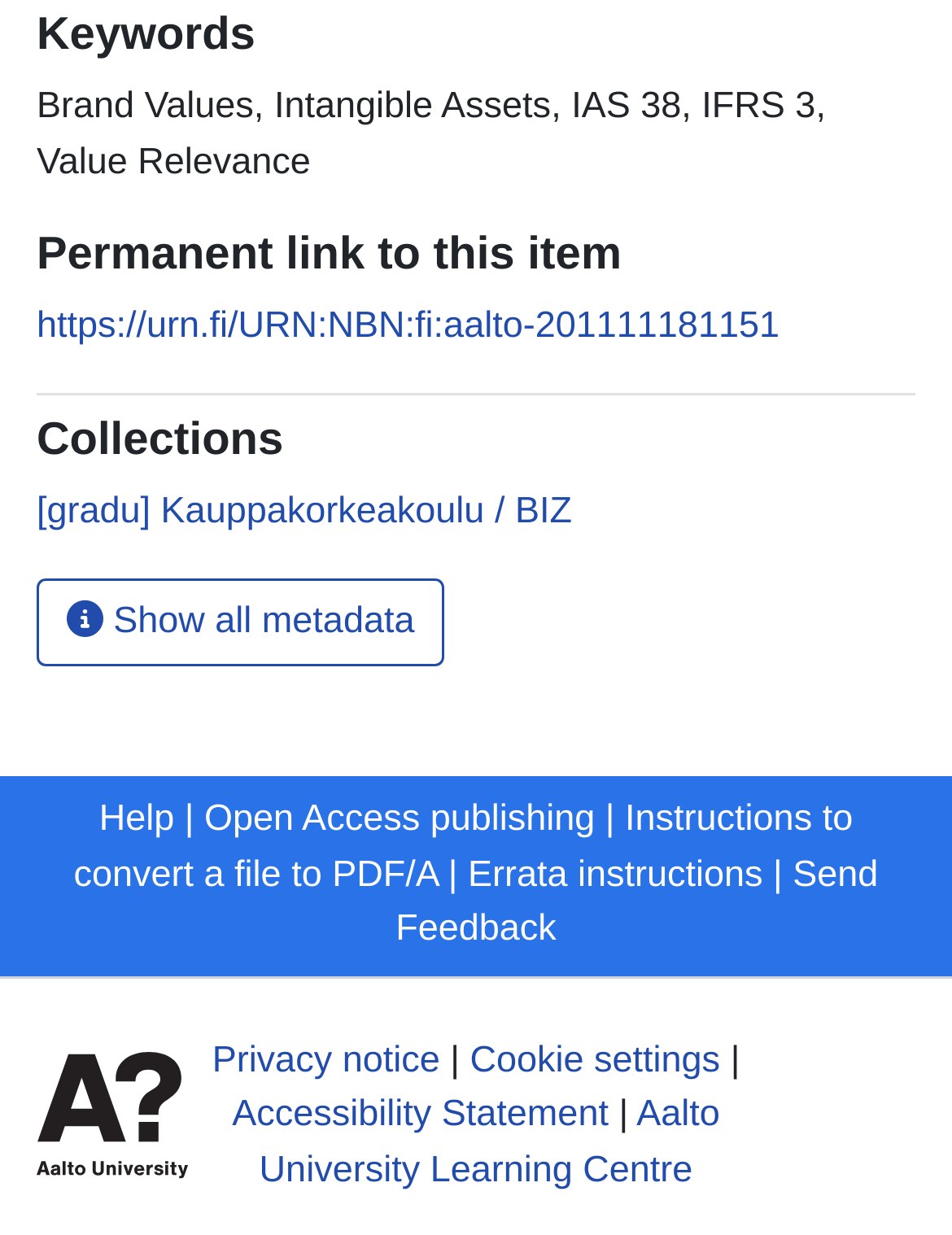Please identify the coordinates of the bounding box for the clickable region that will accomplish this instruction: "Send feedback".

[0.416, 0.691, 0.923, 0.769]